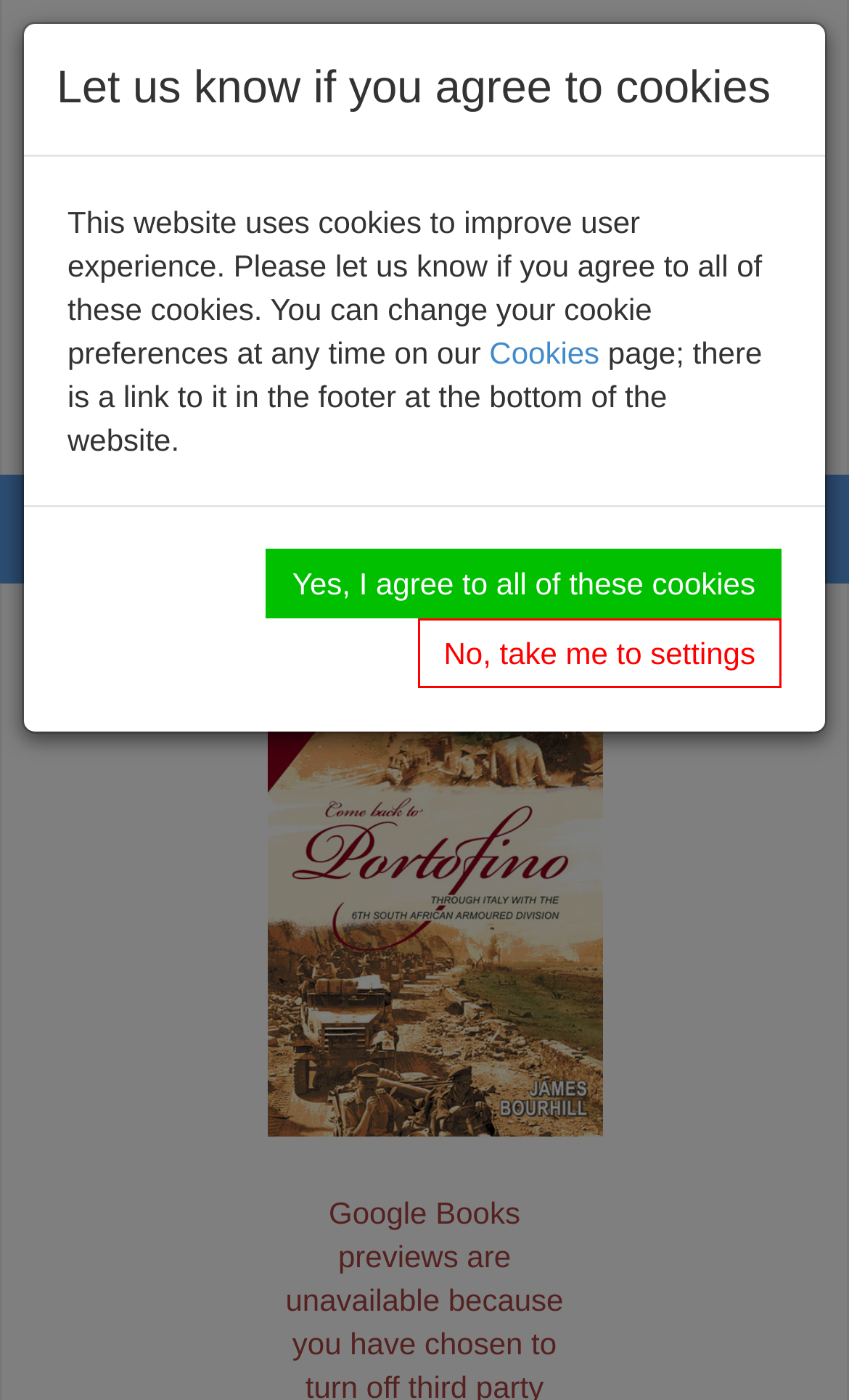Locate the bounding box coordinates of the area where you should click to accomplish the instruction: "Write for Us".

[0.62, 0.13, 0.866, 0.155]